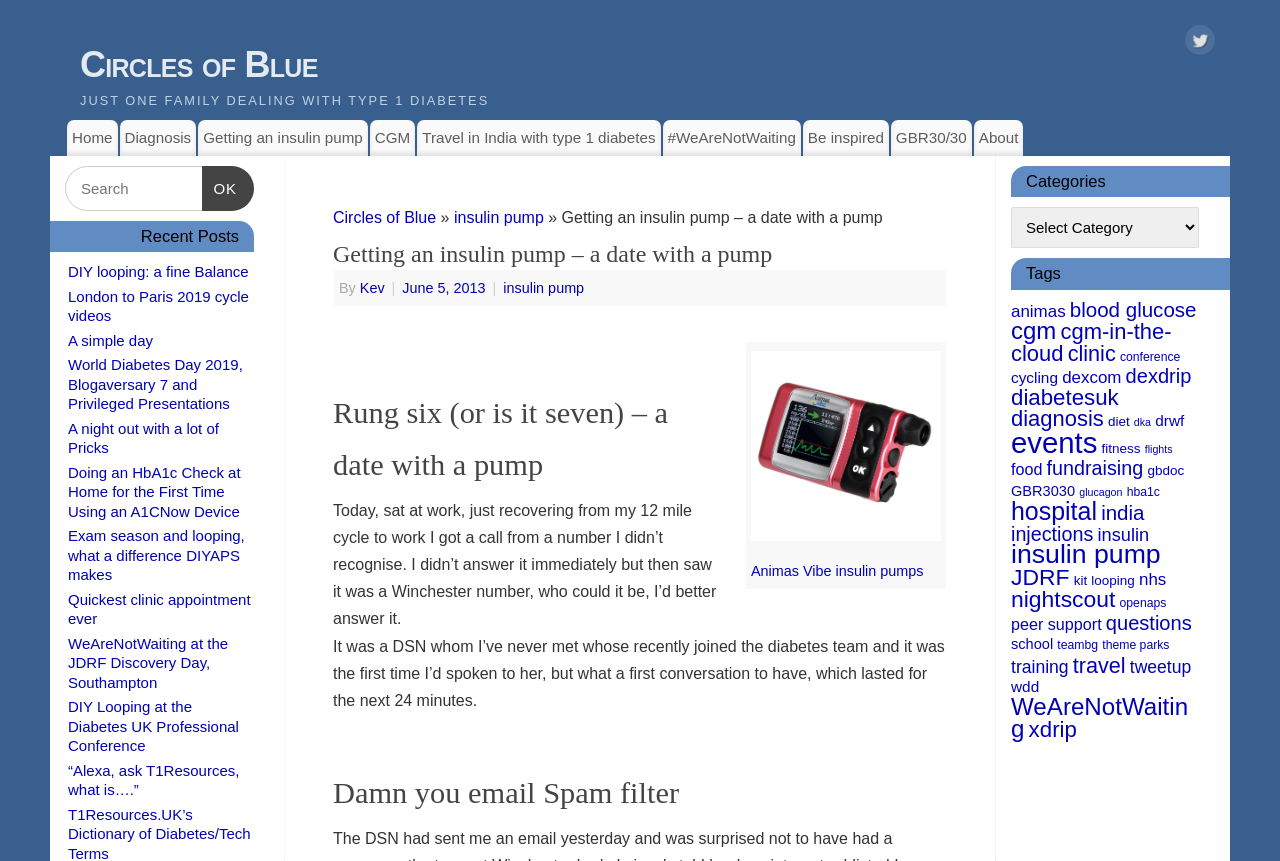Can you extract the headline from the webpage for me?

Getting an insulin pump – a date with a pump